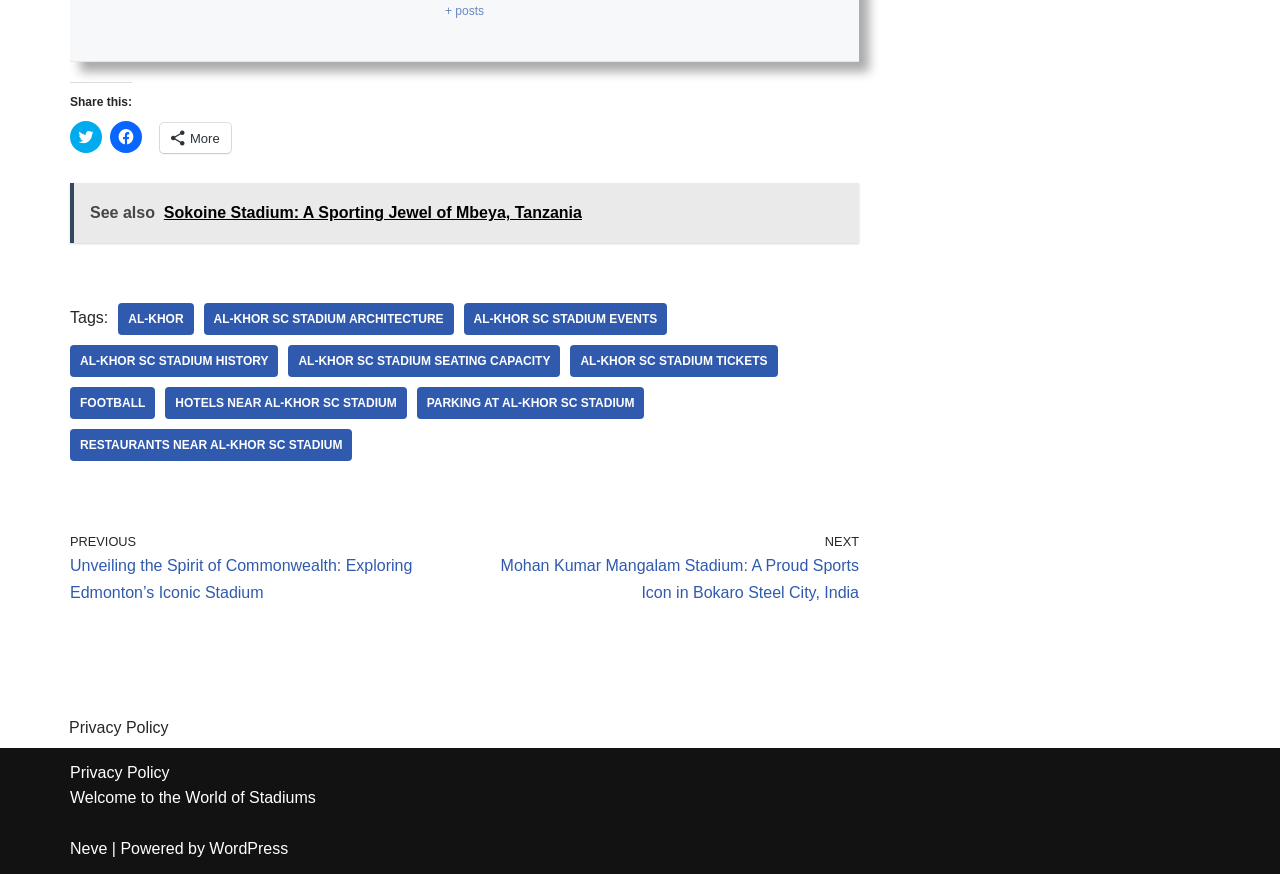Use the information in the screenshot to answer the question comprehensively: What is the topic of the previous article?

The link at the top of the page says 'PREVIOUS Unveiling the Spirit of Commonwealth: Exploring Edmonton’s Iconic Stadium', suggesting that the previous article is about the Commonwealth Stadium.